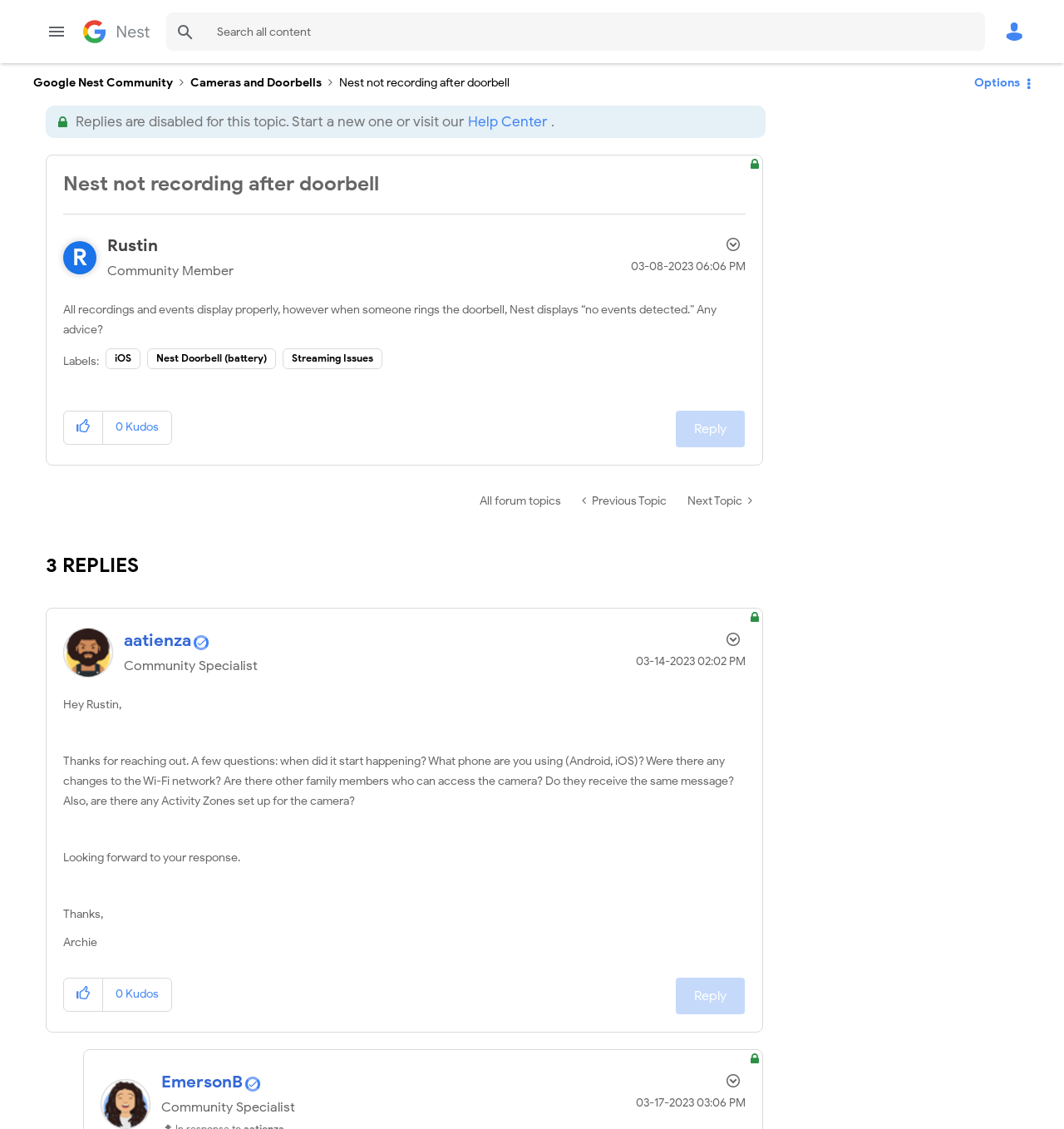Provide a thorough description of the webpage you see.

This webpage is a discussion forum on the Google Nest Community, specifically focused on the topic "Nest not recording after doorbell." At the top, there is a heading "Google Nest Community" and a menu button. Below that, there is a search bar and a navigation breadcrumb trail showing the current topic's location within the community.

The main content of the page is a discussion thread. The original post, made by "Rustin," describes an issue with Nest not recording events when the doorbell is rung and asks for advice. The post is followed by three replies from other users, including two community specialists.

Each reply includes the user's profile picture, name, and a timestamp. The replies are formatted with a clear hierarchy, with the original post at the top and each subsequent reply indented below. The text of each reply is displayed in a clear and readable format.

There are also various buttons and links throughout the page, including options to give "kudos" to a post, reply to a comment, and view a user's profile. At the bottom of the page, there are links to navigate to the previous or next topic in the forum.